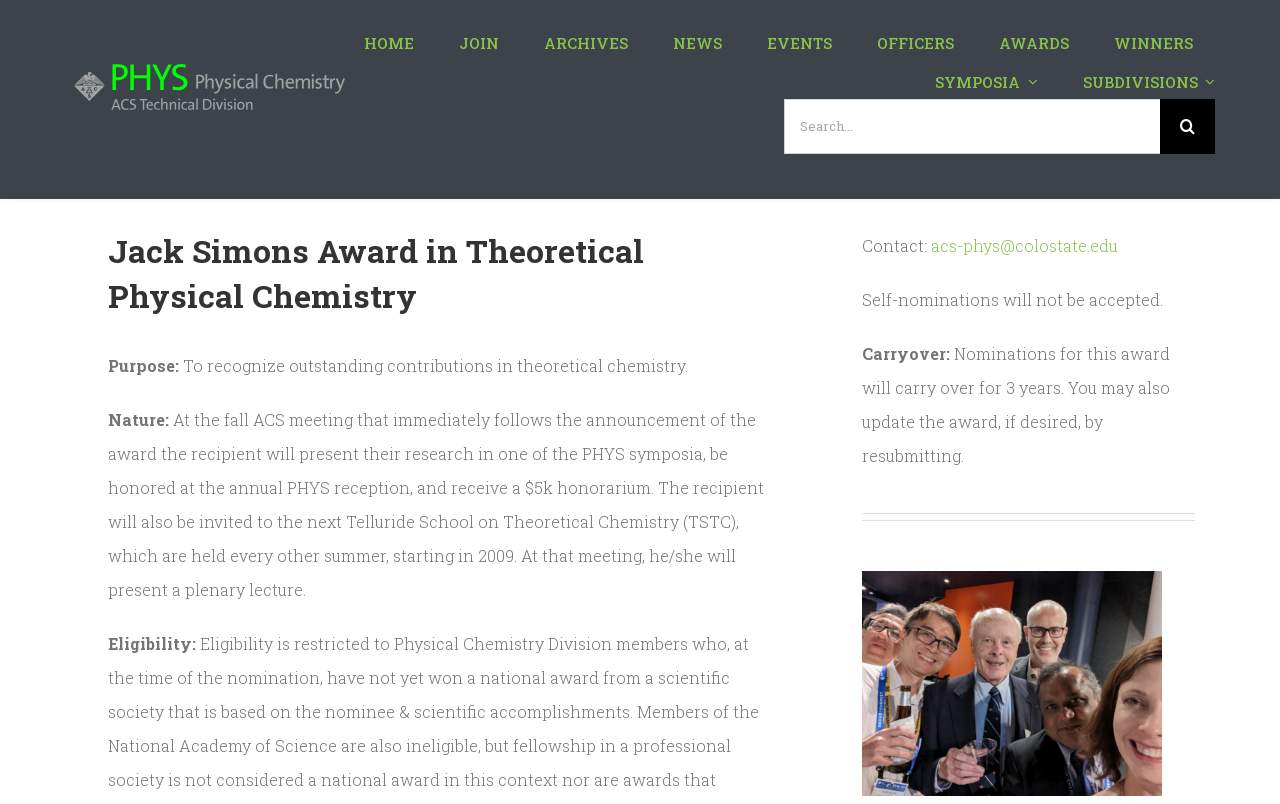Identify the bounding box for the element characterized by the following description: "WINNERS".

[0.87, 0.026, 0.932, 0.075]